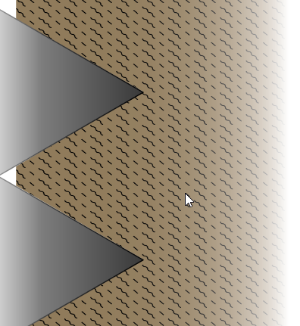Explain what the image portrays in a detailed manner.

The image depicts a close-up view of a machining process, showcasing a toolpath designed for creating threads in a material. The graphic illustrates two triangular areas where the material seems to be cut away, revealing a series of intricate patterns resembling threads or grooves in a beige background. The texture adds depth, simulating the effect of machined surfaces. A cursor pointer is visible, indicating an interactive element, likely part of a user interface related to toolpath selection or editing. This visual representation is likely intended to assist users in understanding the intricacies of the thread milling toolpath, emphasizing the careful design necessary for achieving optimal results in machining processes.